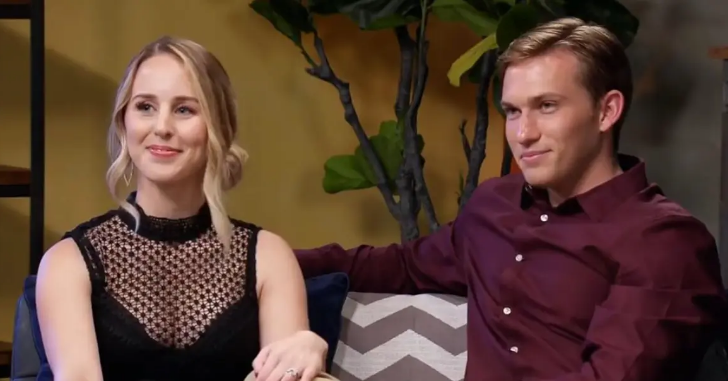Convey a detailed narrative of what is depicted in the image.

In this engaging scene, Danielle and Bobby, a couple from the reality show "Married at First Sight," are seated together on a stylish couch, exuding comfort and familiarity. Danielle wears a chic black outfit with a delicate, sheer overlay, while Bobby is dressed in a smart, burgundy shirt. Their expressions convey warmth and connection, hinting at their journey as they navigate the ups and downs of their relationship. Behind them, green foliage adds a touch of vibrancy to the setting, symbolizing growth. This moment captures the couple's bond, reflecting their ongoing commitment to each other amidst public speculation about their future. The image is sourced from Instagram, highlighting their presence on social media as they share their story.